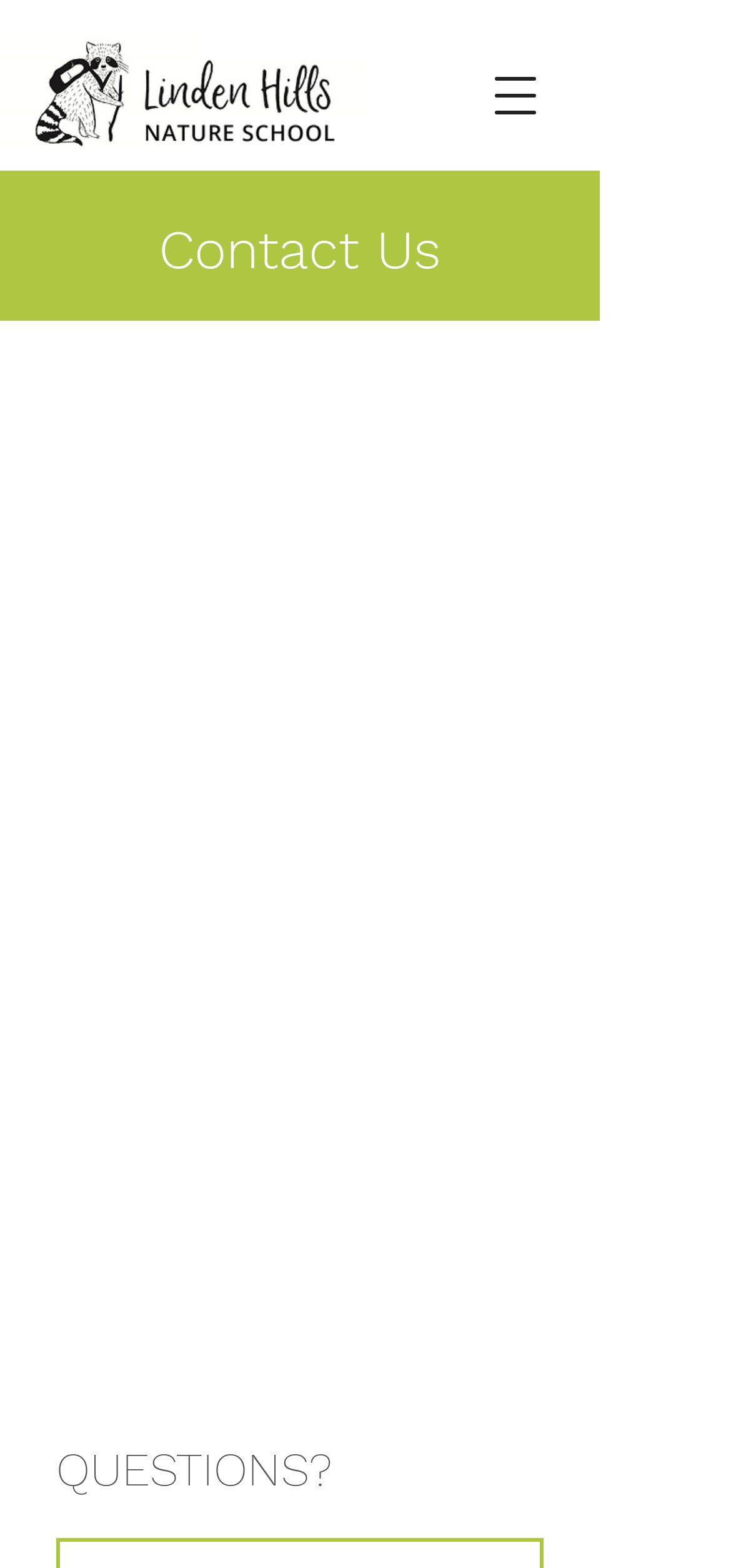What is the heading above the email address?
Using the image as a reference, give an elaborate response to the question.

The heading above the email address is 'EMAIL US IF...', which indicates that the email address is for communicating future plans about a child.